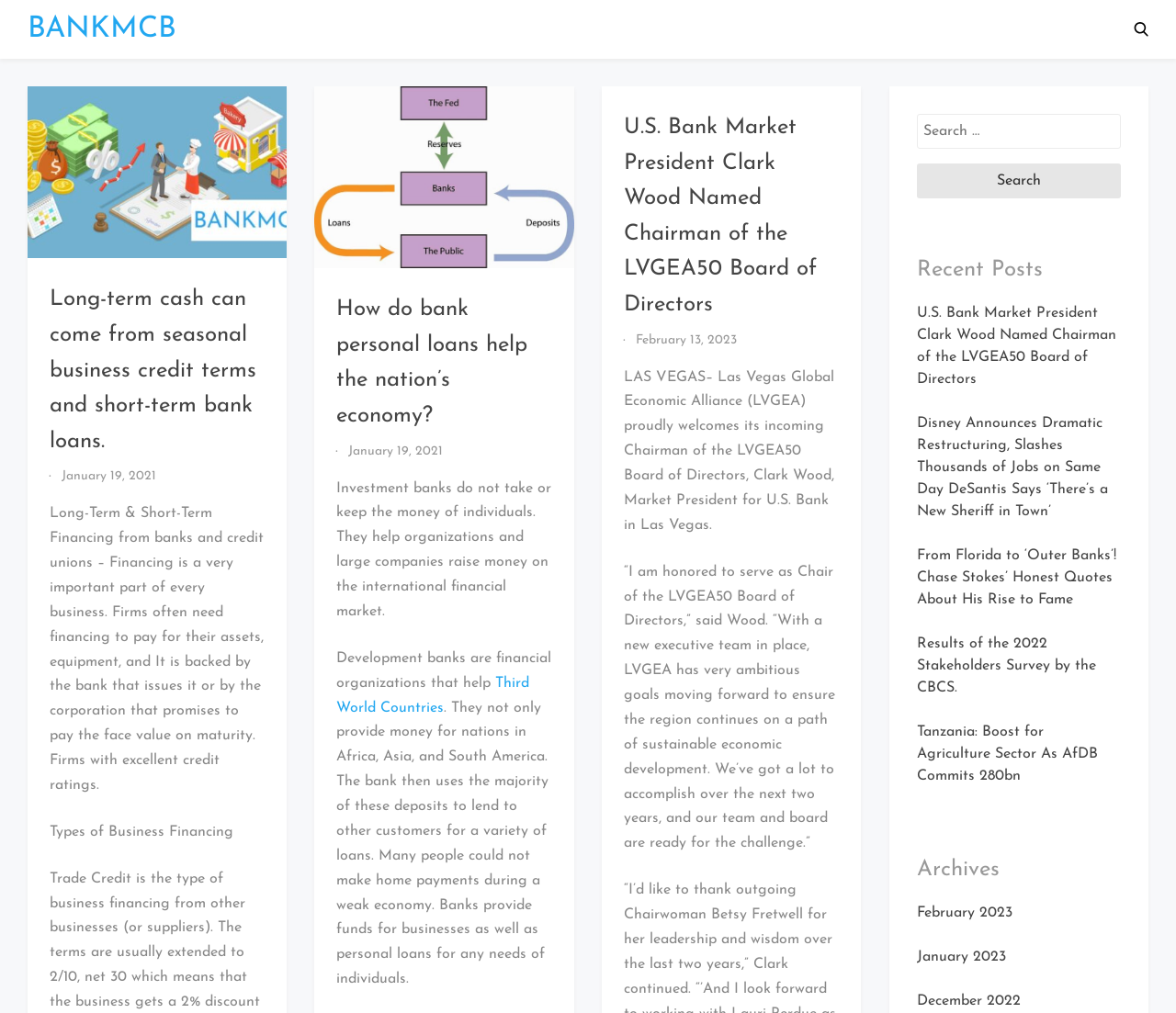Please determine the bounding box of the UI element that matches this description: December 2022. The coordinates should be given as (top-left x, top-left y, bottom-right x, bottom-right y), with all values between 0 and 1.

[0.779, 0.981, 0.868, 0.995]